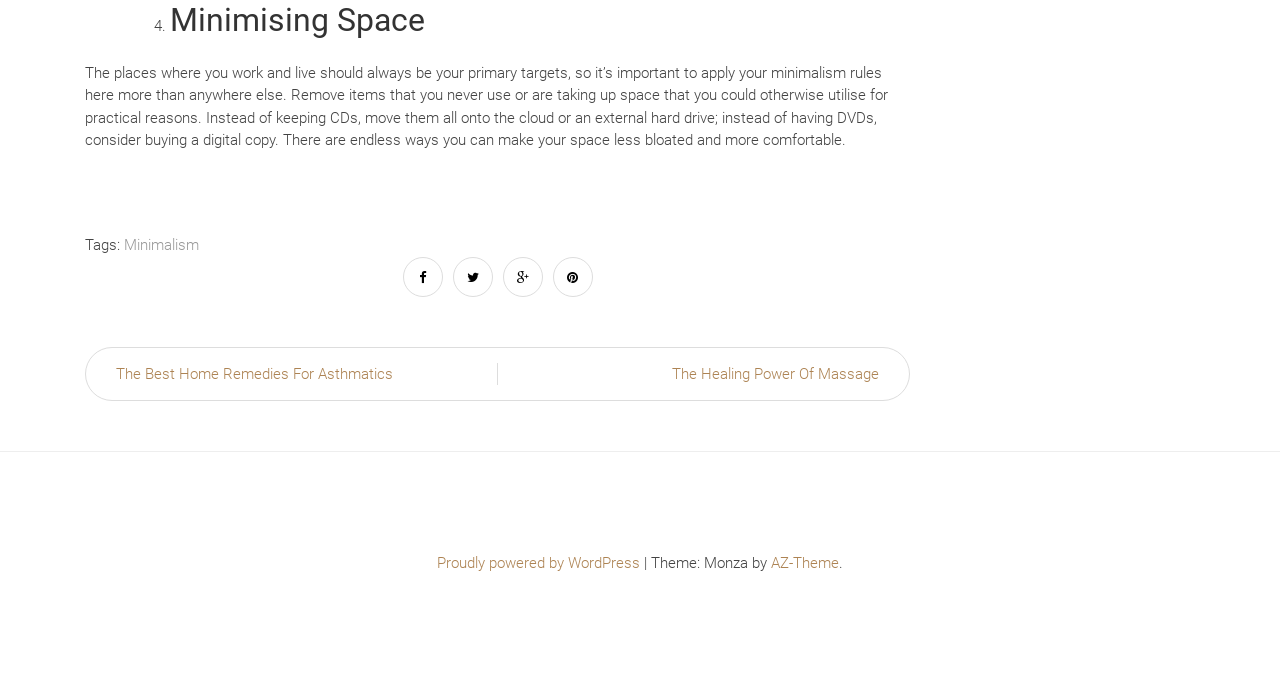Given the description "Proudly powered by WordPress", determine the bounding box of the corresponding UI element.

[0.341, 0.821, 0.503, 0.847]